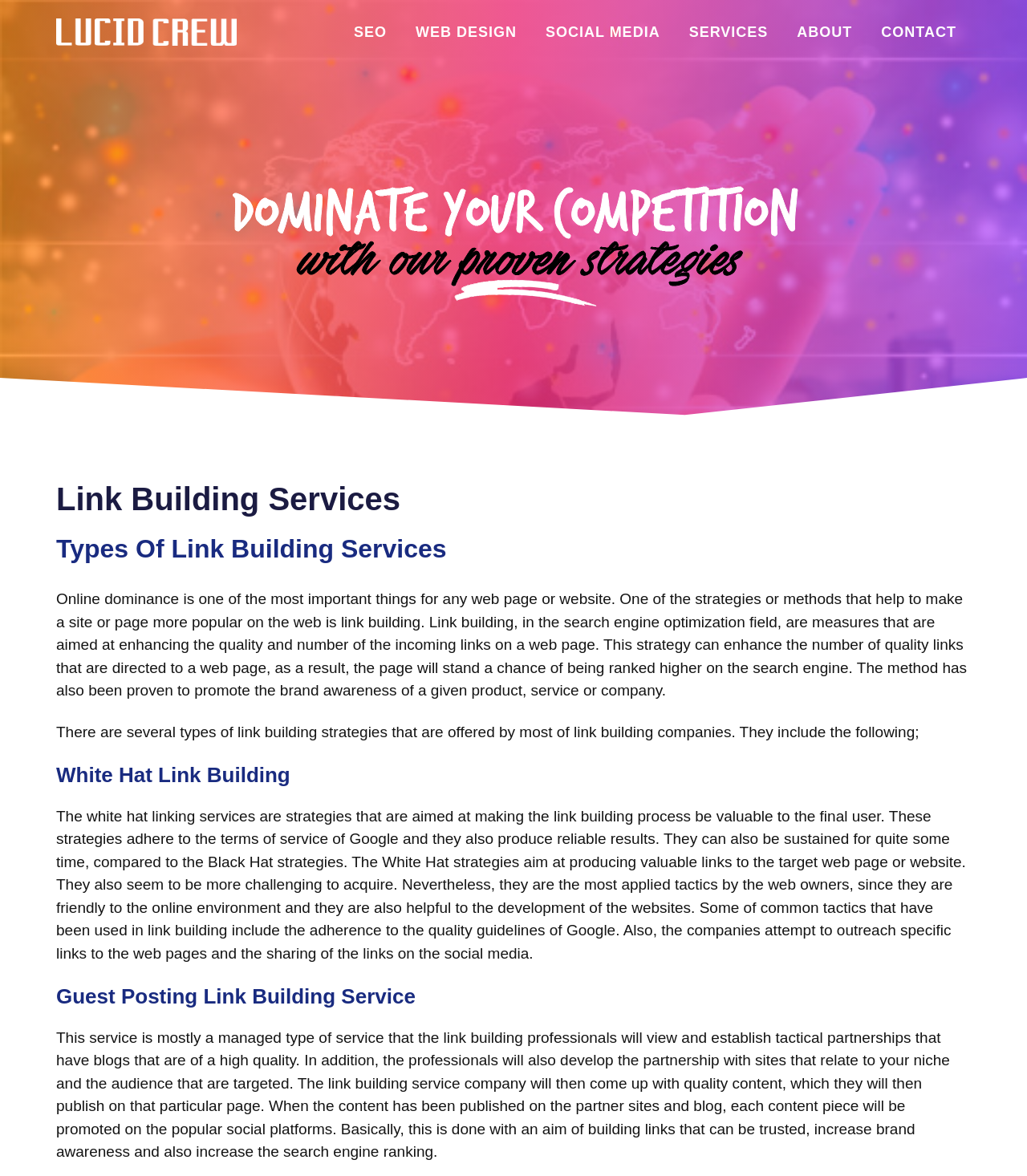From the image, can you give a detailed response to the question below:
What is the main topic of this webpage?

Based on the webpage content, the main topic is link building services, which is evident from the heading 'Link Building Services' and the detailed text explaining the concept and its types.